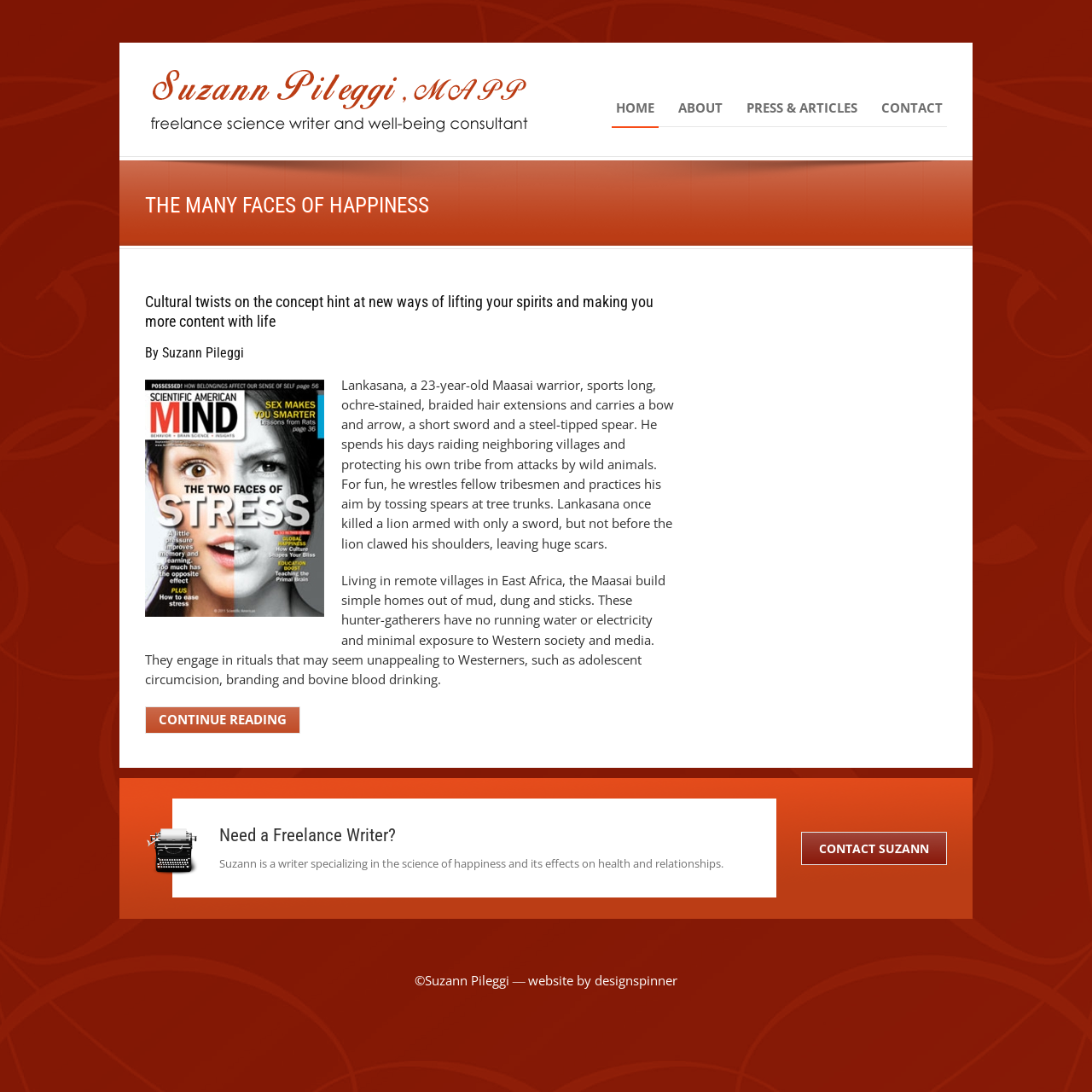Using the description: "Contact", identify the bounding box of the corresponding UI element in the screenshot.

[0.803, 0.089, 0.867, 0.108]